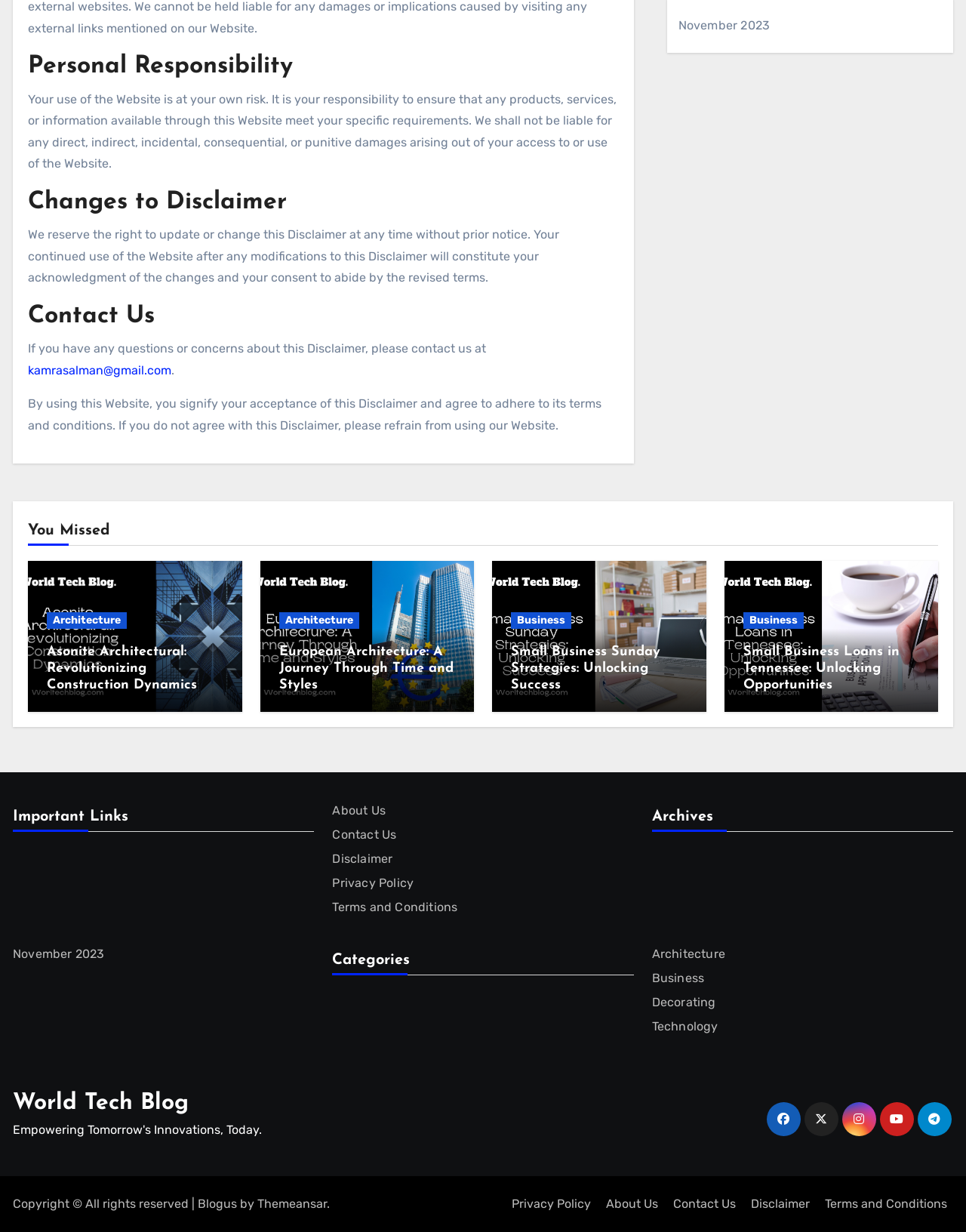Identify the bounding box coordinates for the element that needs to be clicked to fulfill this instruction: "Contact us through email". Provide the coordinates in the format of four float numbers between 0 and 1: [left, top, right, bottom].

[0.029, 0.295, 0.177, 0.306]